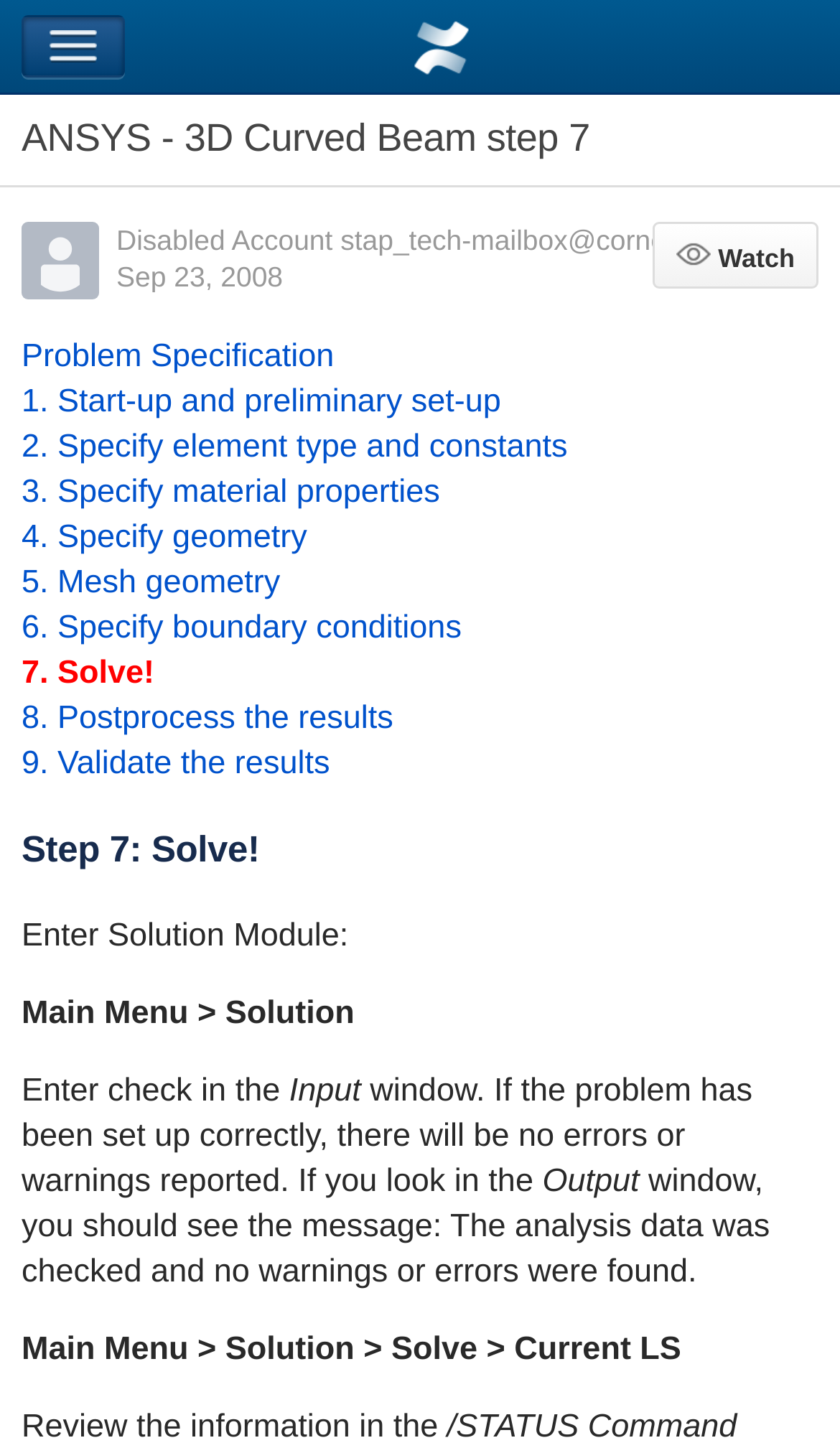Illustrate the webpage's structure and main components comprehensively.

The webpage is a dashboard for Confluence Mobile, with a navigation button located at the top left corner. The title "Confluence Mobile" is displayed prominently at the top center of the page. Below the title, there is a heading "ANSYS - 3D Curved Beam step 7" that spans the entire width of the page.

On the left side of the page, there is a layout table that contains several elements, including an author's avatar image, a link to the author's account, and a timestamp. Below the layout table, there are several links to different steps in a tutorial, labeled from "Problem Specification" to "9. Validate the results".

On the right side of the page, there is a "Watch" button. Below the button, there is a heading "Step 7: Solve!" that spans the entire width of the page. Underneath the heading, there are several blocks of text that provide instructions and guidance for the user, including prompts to enter solution modules, check for errors, and review information in the output window.

Overall, the webpage appears to be a tutorial or guide for using Confluence Mobile, with a focus on a specific step in a process. The layout is organized and easy to follow, with clear headings and concise text.